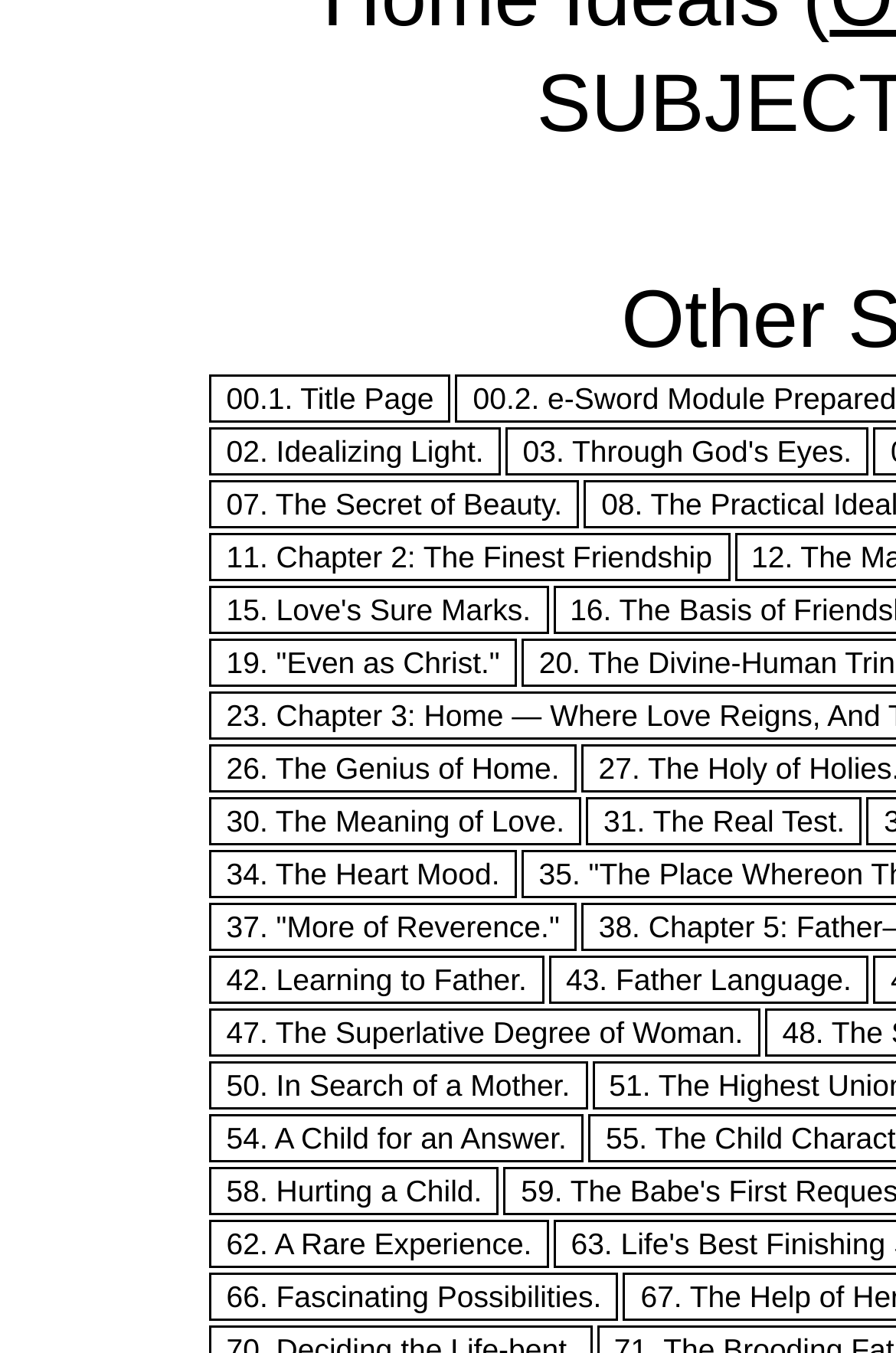Please find the bounding box coordinates in the format (top-left x, top-left y, bottom-right x, bottom-right y) for the given element description. Ensure the coordinates are floating point numbers between 0 and 1. Description: 07. The Secret of Beauty.

[0.233, 0.356, 0.647, 0.391]